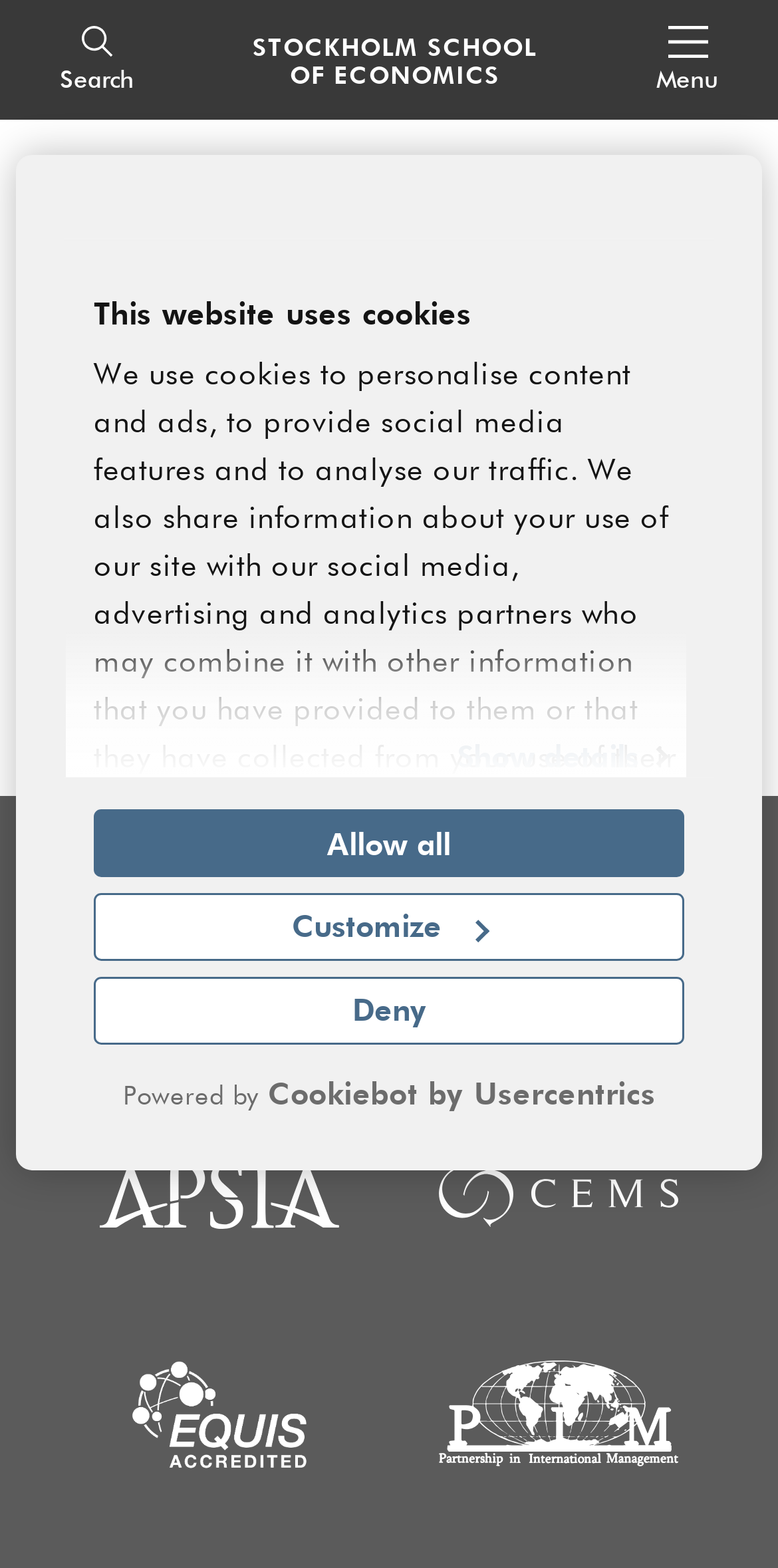What is the message displayed when the page is not found?
Please answer the question with as much detail as possible using the screenshot.

I found the answer by looking at the heading 'Page not found' and the static text 'Unfortunately we could not find the page you are looking for...' which suggests that the page is displaying an error message when the requested page is not found.